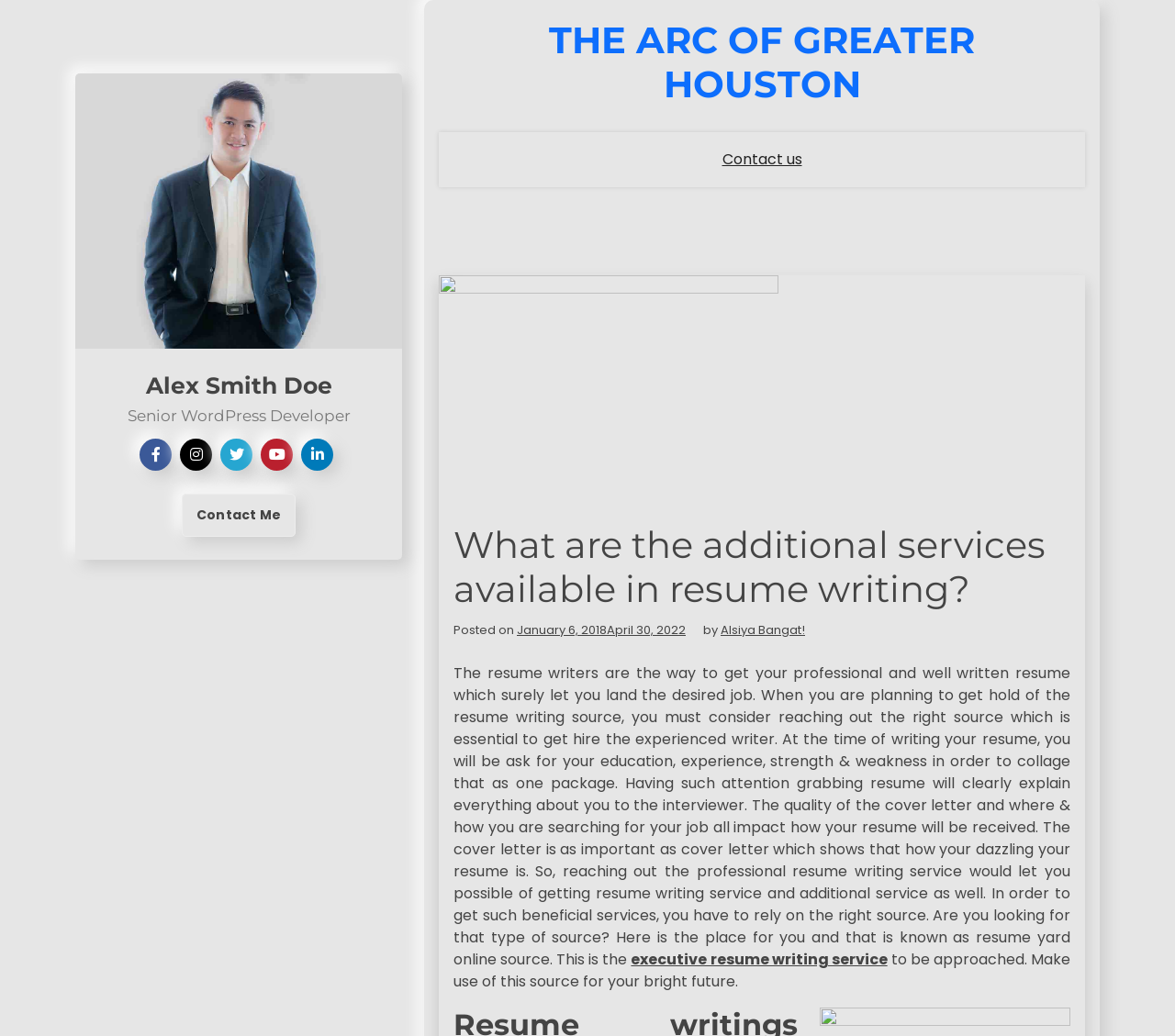Find and provide the bounding box coordinates for the UI element described here: "executive resume writing service". The coordinates should be given as four float numbers between 0 and 1: [left, top, right, bottom].

[0.537, 0.916, 0.755, 0.936]